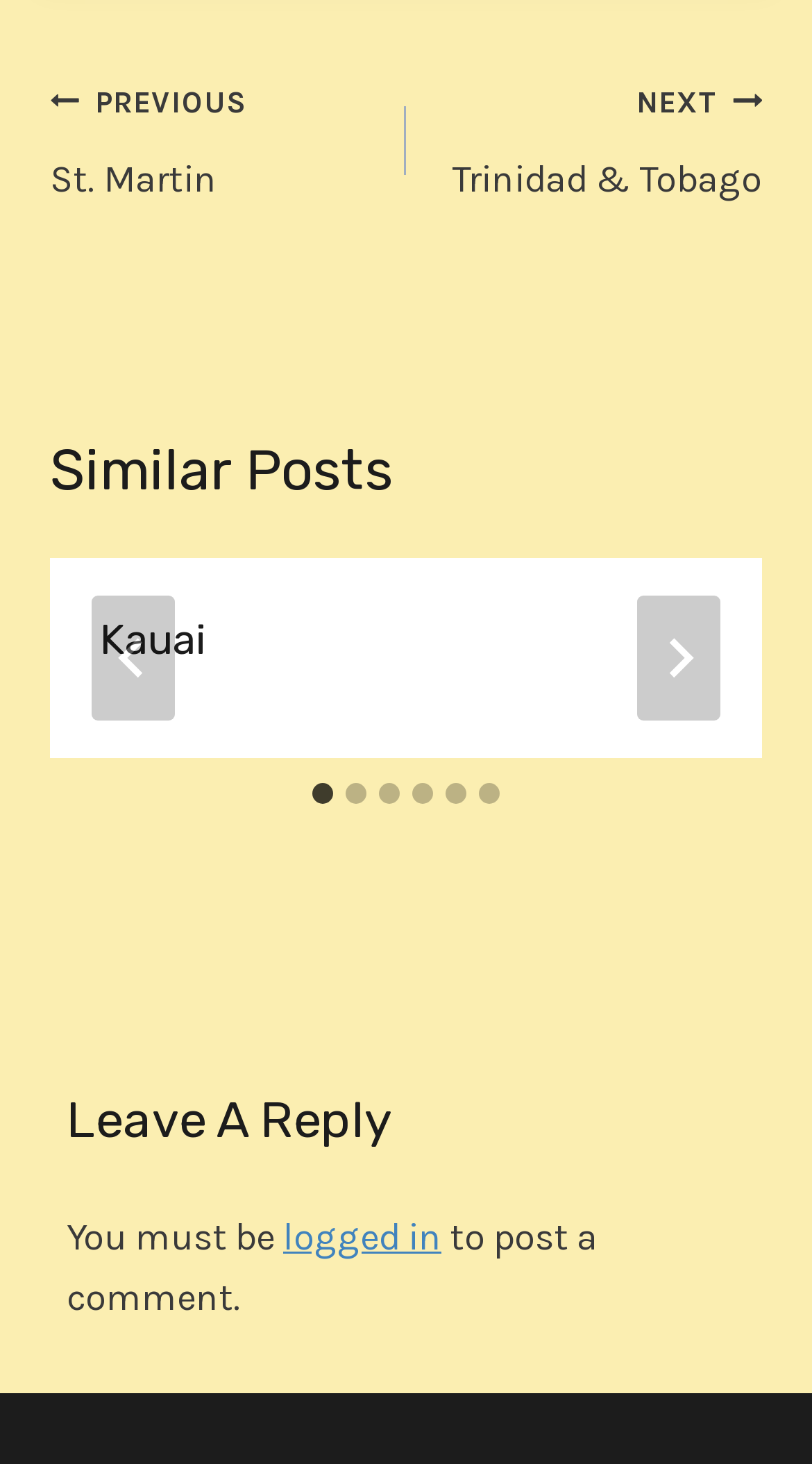Indicate the bounding box coordinates of the element that needs to be clicked to satisfy the following instruction: "Click the phone number to call". The coordinates should be four float numbers between 0 and 1, i.e., [left, top, right, bottom].

None